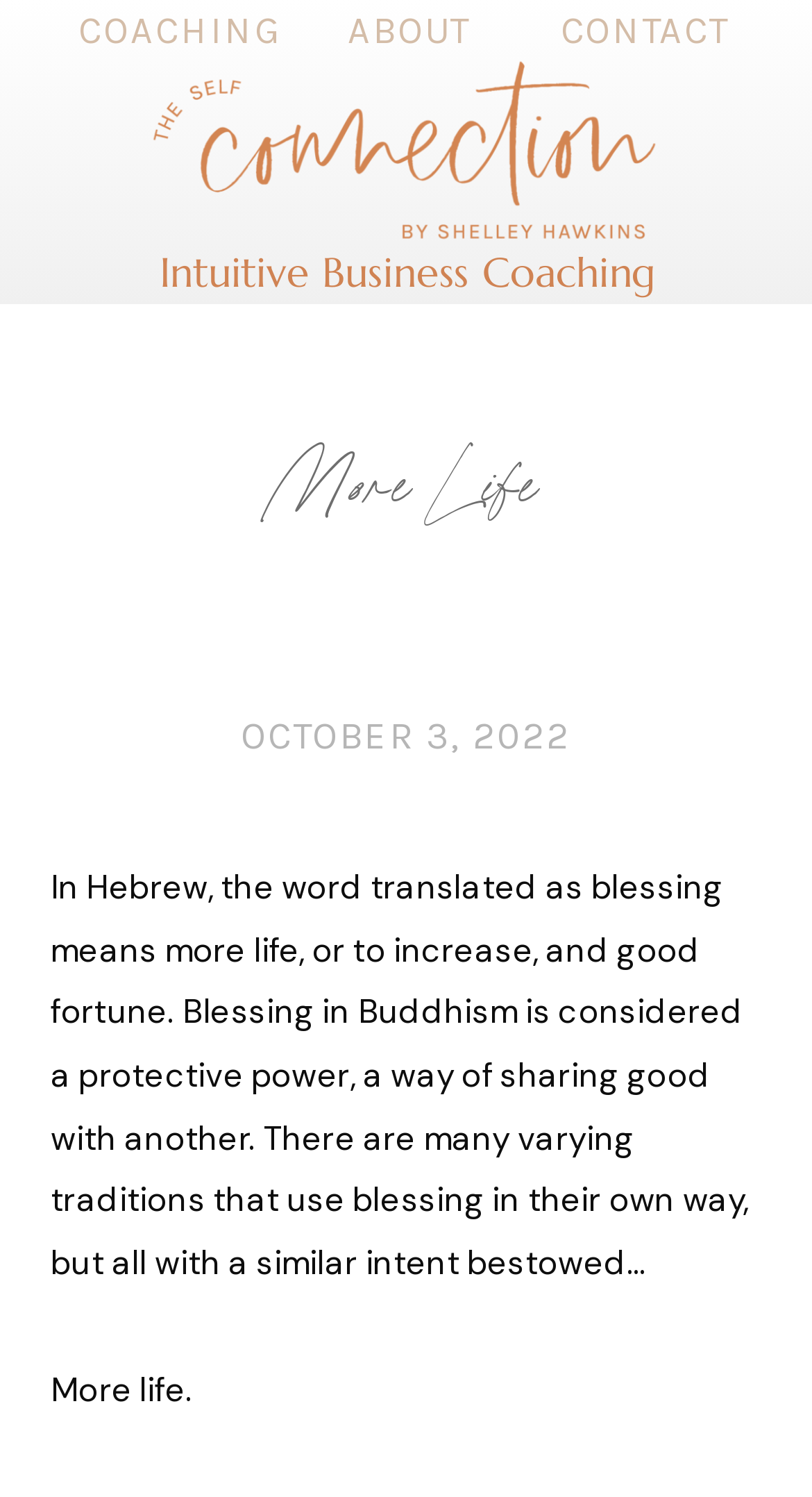Answer the question in one word or a short phrase:
What is the main topic of the webpage?

Intuitive Business Coaching